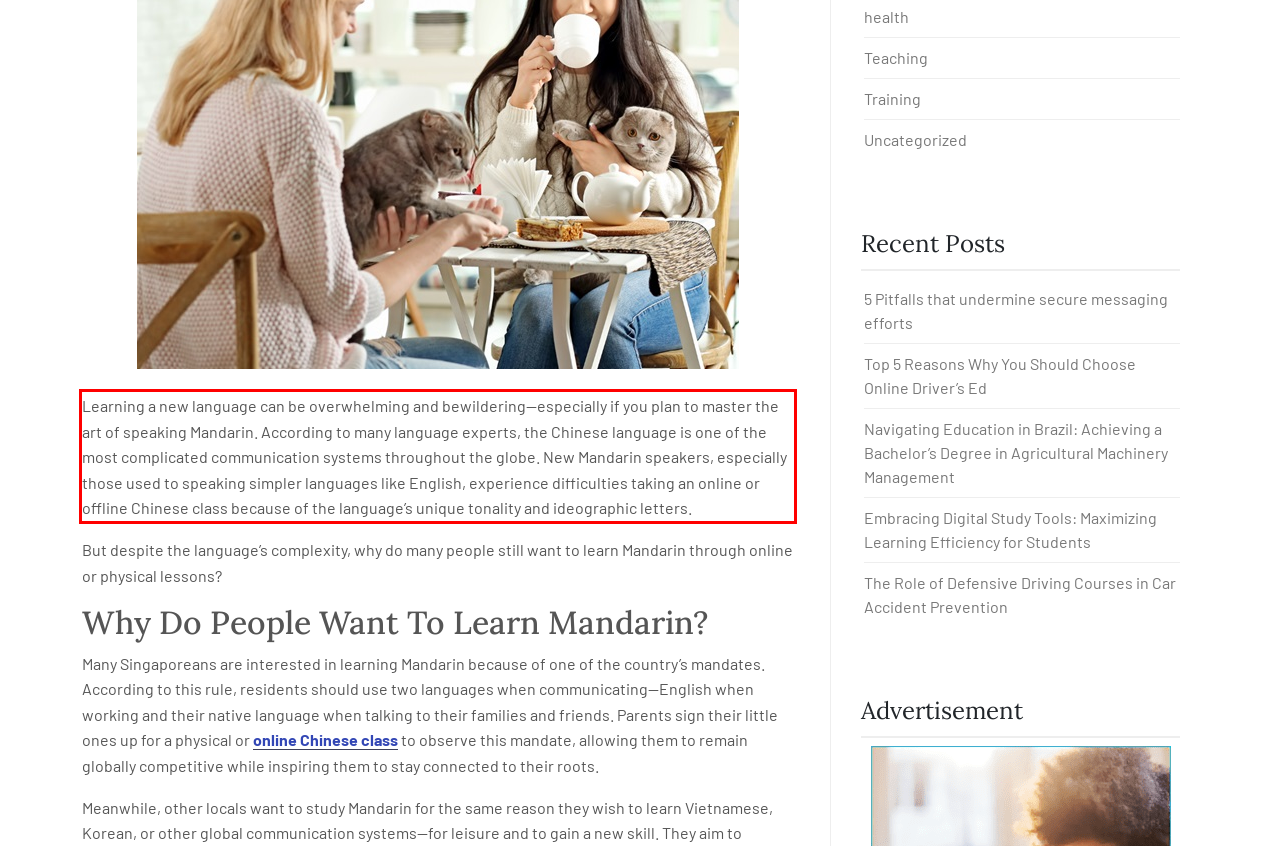From the provided screenshot, extract the text content that is enclosed within the red bounding box.

Learning a new language can be overwhelming and bewildering—especially if you plan to master the art of speaking Mandarin. According to many language experts, the Chinese language is one of the most complicated communication systems throughout the globe. New Mandarin speakers, especially those used to speaking simpler languages like English, experience difficulties taking an online or offline Chinese class because of the language’s unique tonality and ideographic letters.